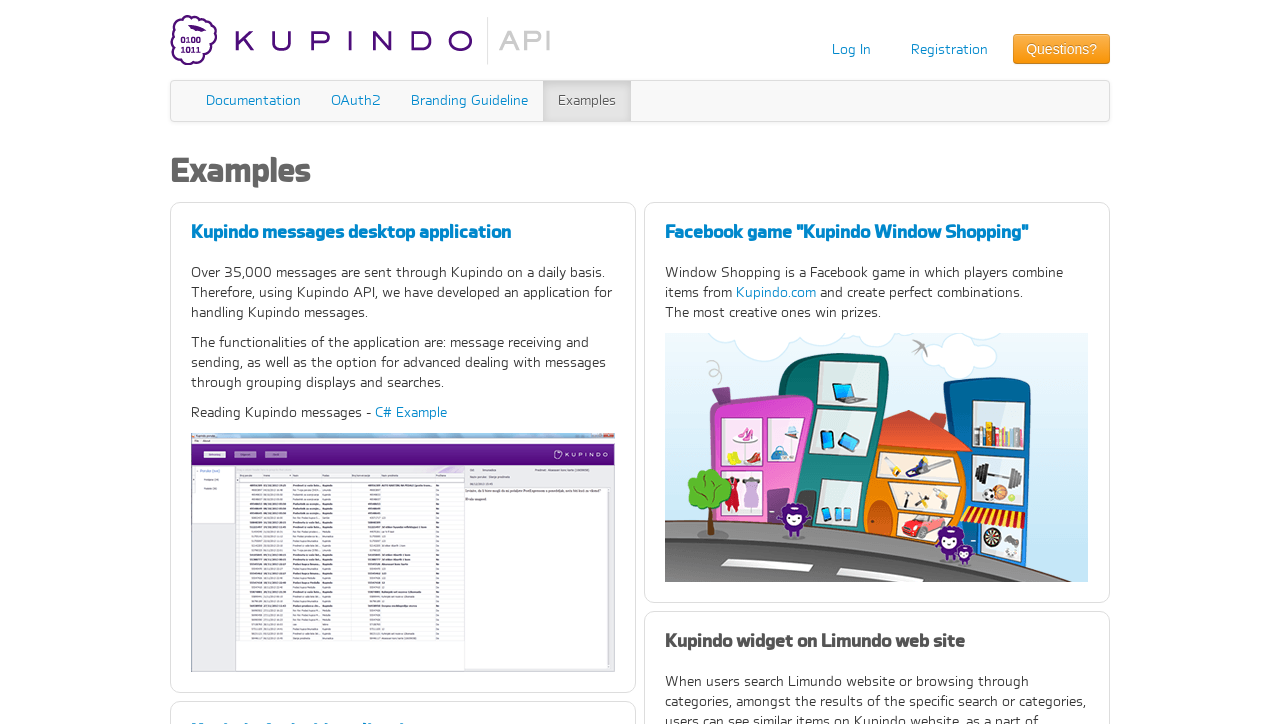Please identify the coordinates of the bounding box for the clickable region that will accomplish this instruction: "Click on 'Log In'".

[0.638, 0.041, 0.692, 0.097]